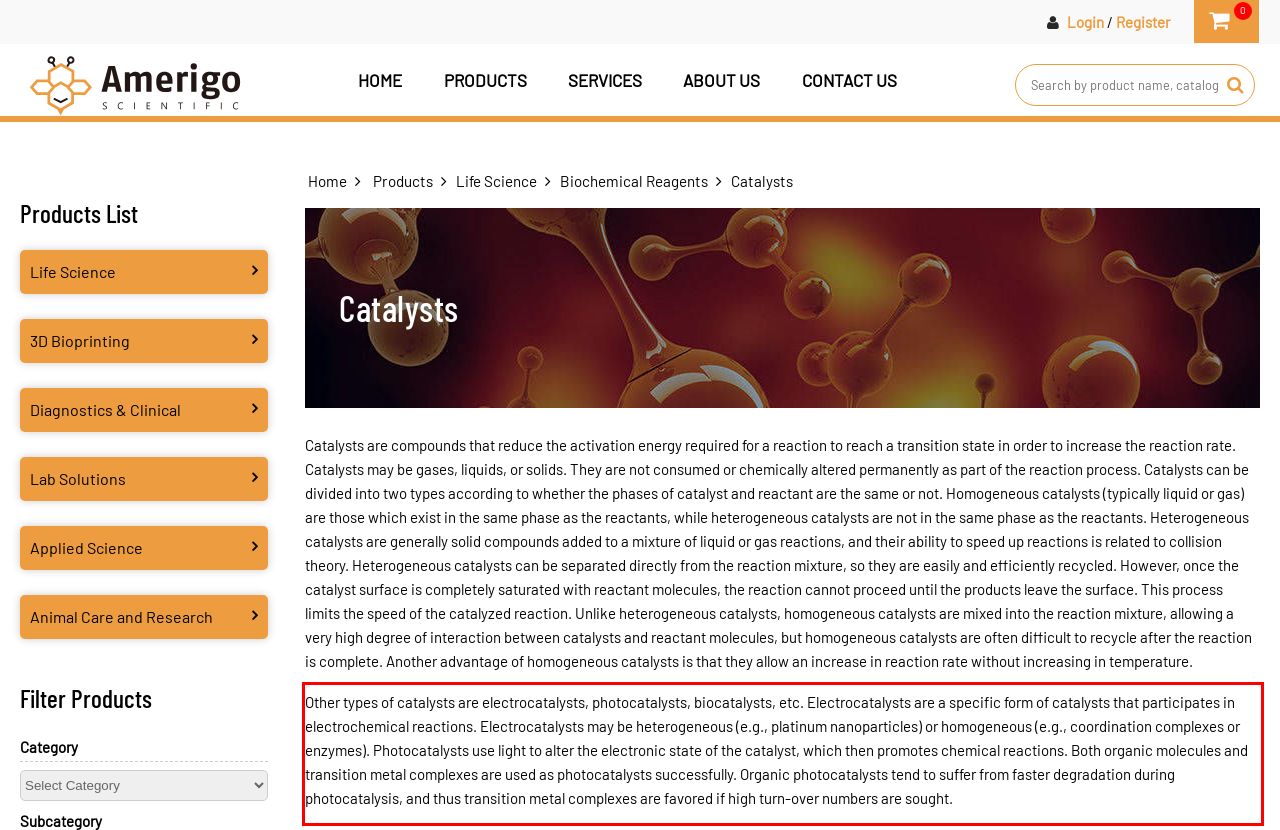From the screenshot of the webpage, locate the red bounding box and extract the text contained within that area.

Other types of catalysts are electrocatalysts, photocatalysts, biocatalysts, etc. Electrocatalysts are a specific form of catalysts that participates in electrochemical reactions. Electrocatalysts may be heterogeneous (e.g., platinum nanoparticles) or homogeneous (e.g., coordination complexes or enzymes). Photocatalysts use light to alter the electronic state of the catalyst, which then promotes chemical reactions. Both organic molecules and transition metal complexes are used as photocatalysts successfully. Organic photocatalysts tend to suffer from faster degradation during photocatalysis, and thus transition metal complexes are favored if high turn-over numbers are sought.